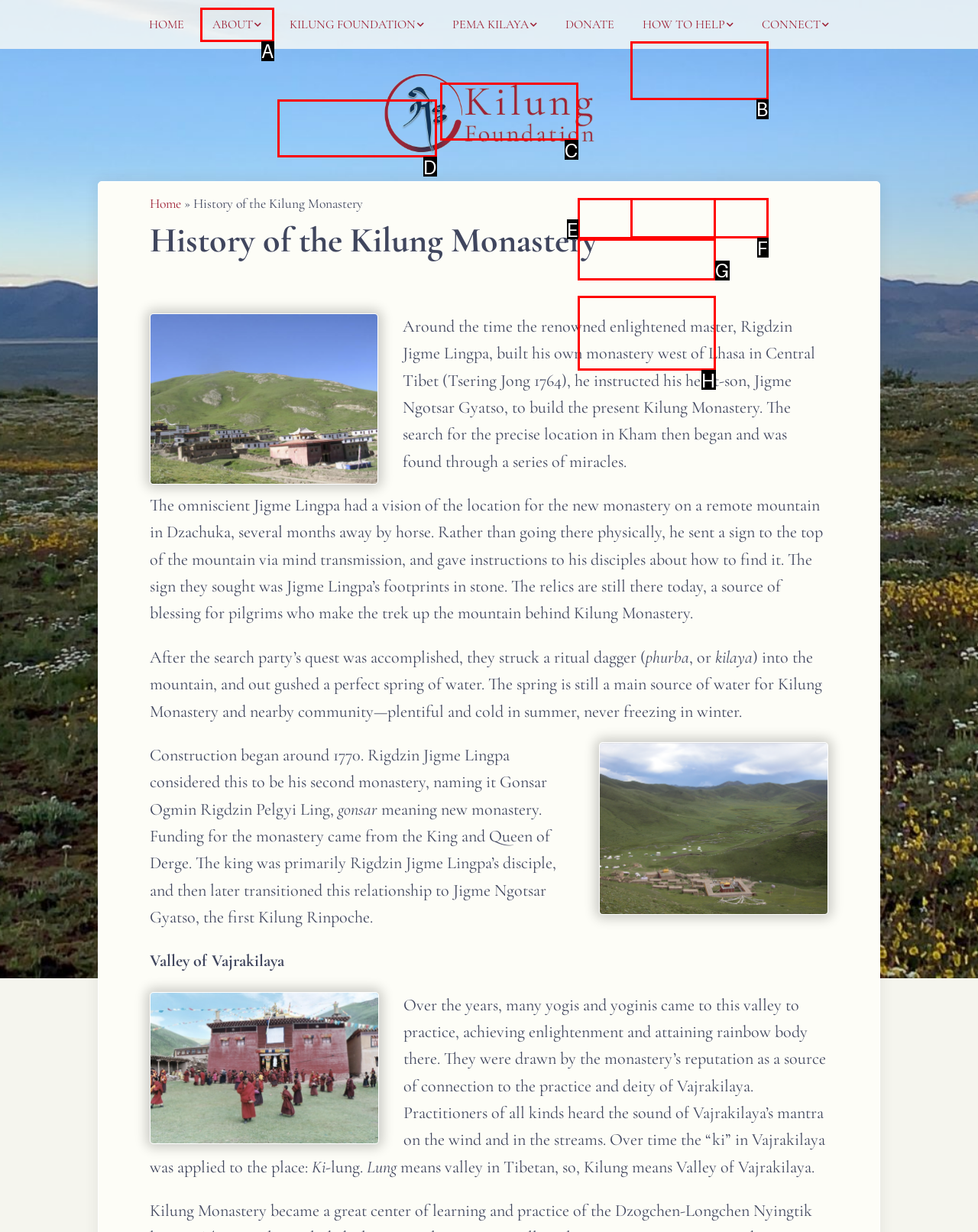Which option should be clicked to execute the following task: Explore 'TEACHINGS & PROGRAMS'? Respond with the letter of the selected option.

C